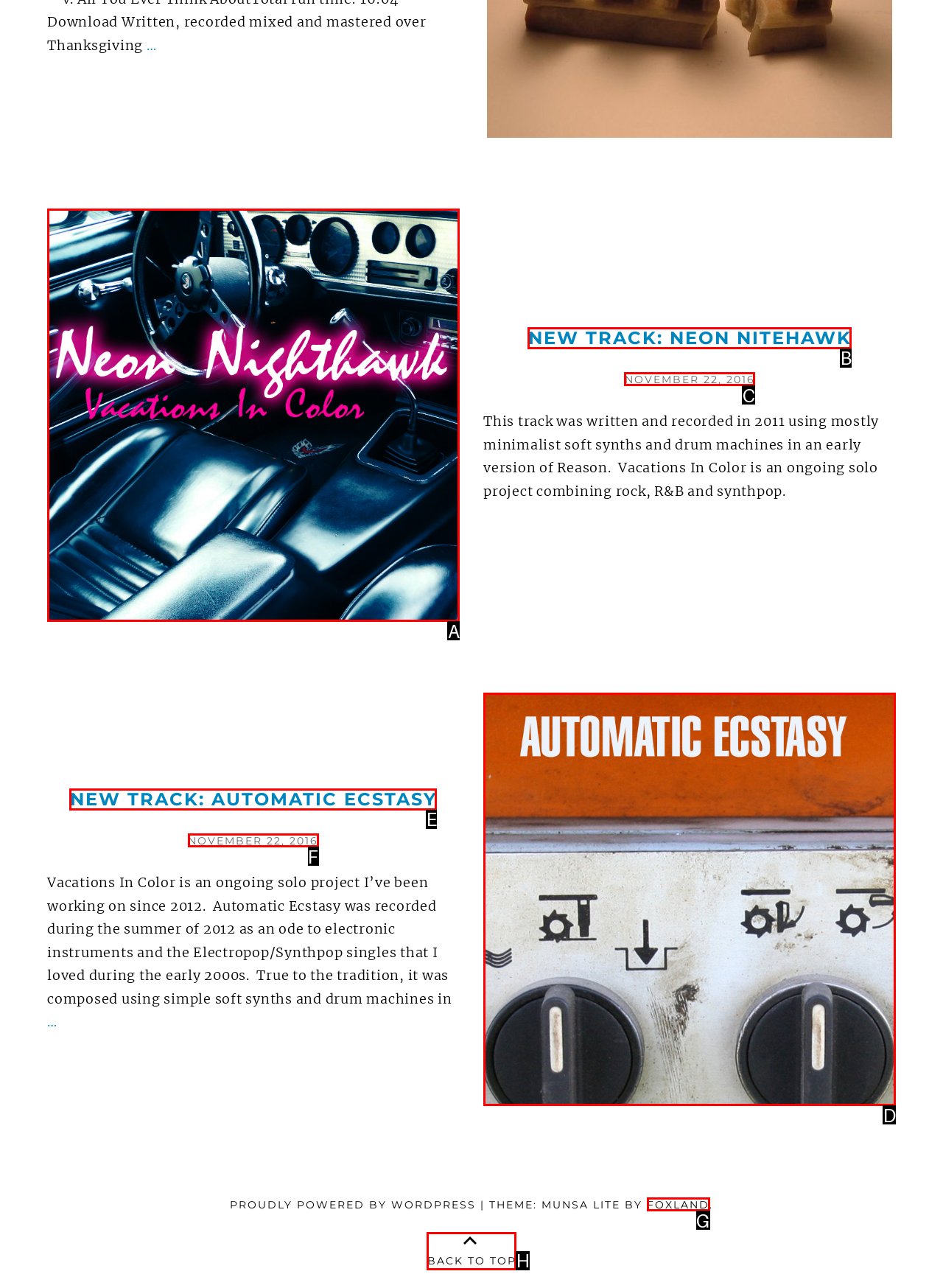Using the description: Foxland, find the corresponding HTML element. Provide the letter of the matching option directly.

G